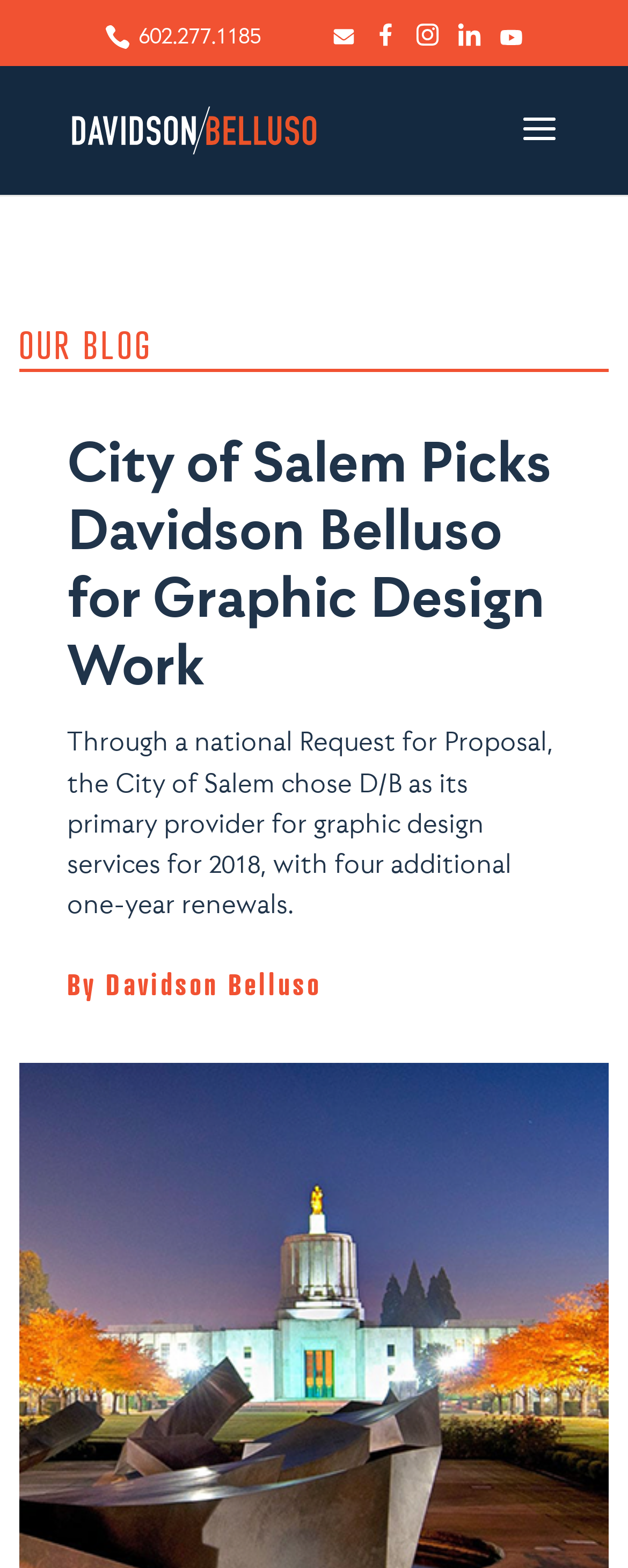Bounding box coordinates should be in the format (top-left x, top-left y, bottom-right x, bottom-right y) and all values should be floating point numbers between 0 and 1. Determine the bounding box coordinate for the UI element described as: aria-label="filter"

None